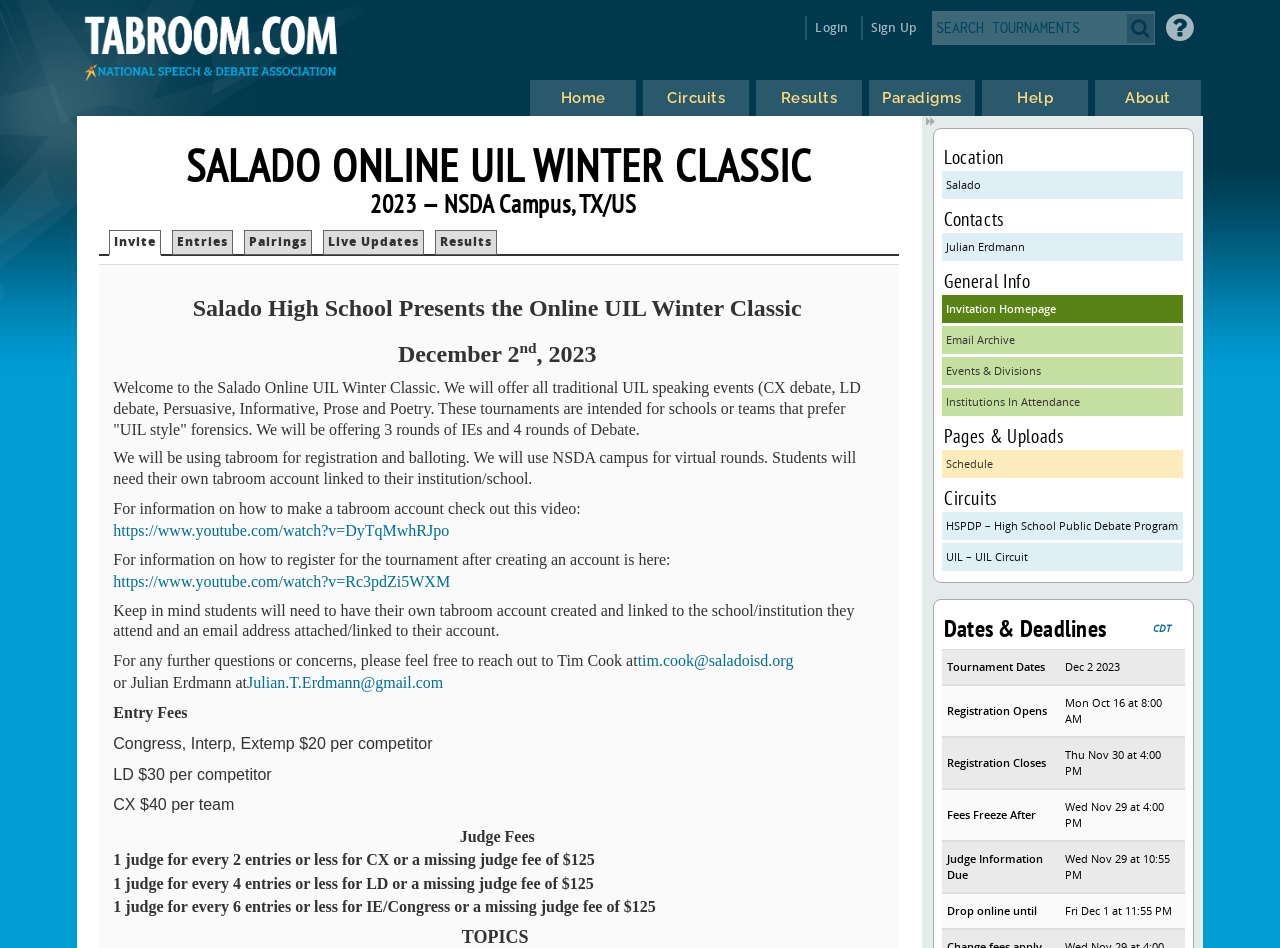When does the registration open?
Using the information from the image, answer the question thoroughly.

I found the answer by looking at the StaticText element on the webpage, which mentions 'Mon Oct 16 at 8:00 AM' as the registration open date under the 'Dates & Deadlines' section.